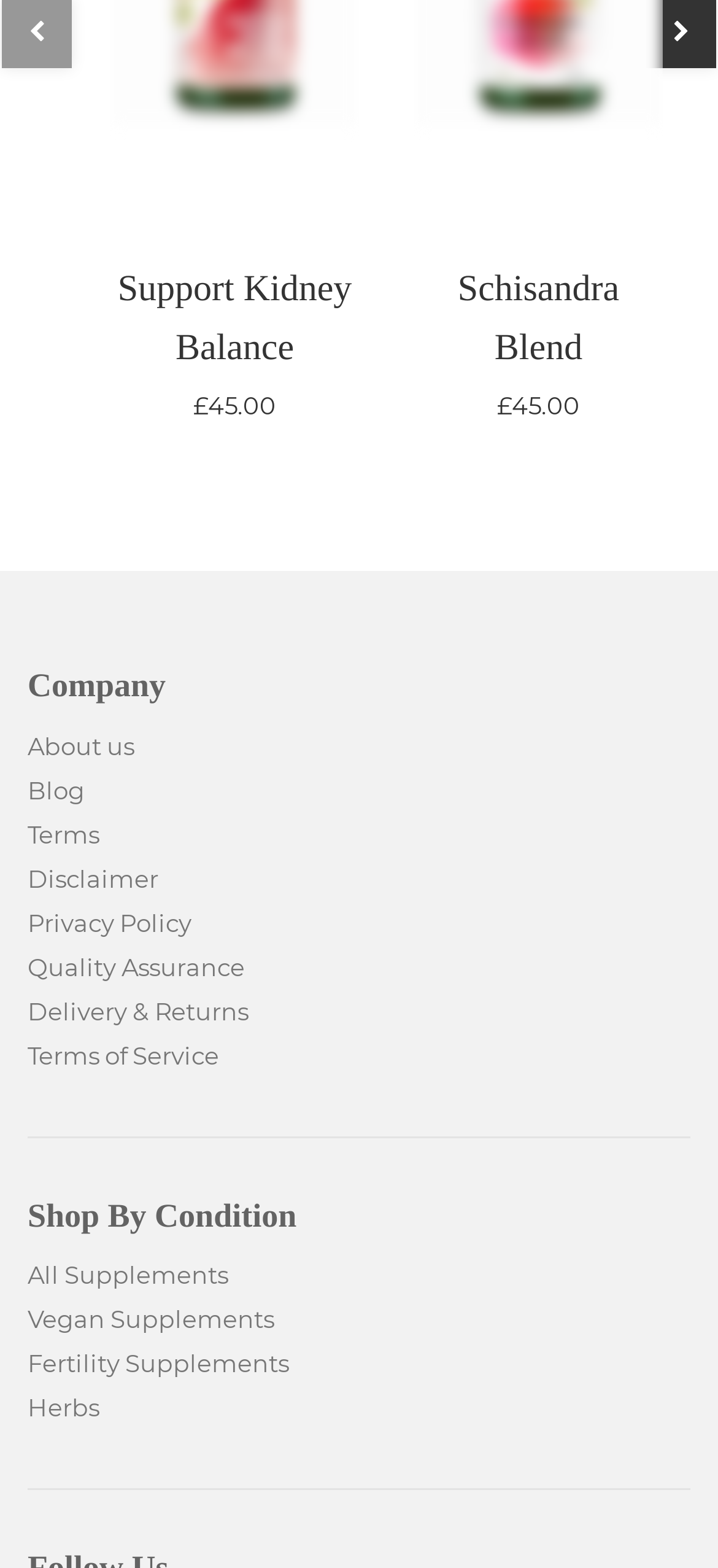Answer the question with a single word or phrase: 
What is the last link in the footer section?

Terms of Service